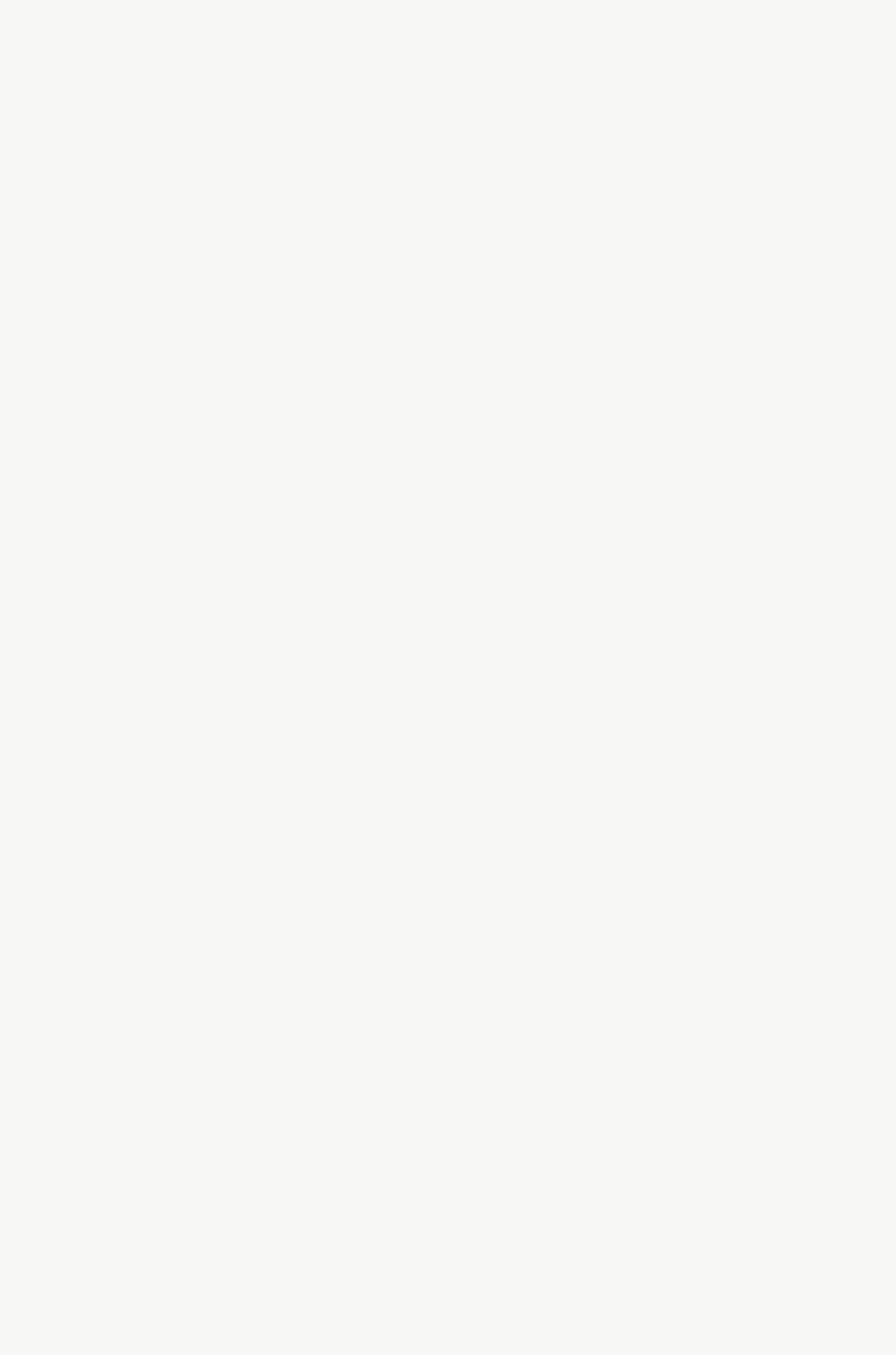How many ways can you contact Ronnie?
Give a single word or phrase answer based on the content of the image.

Two